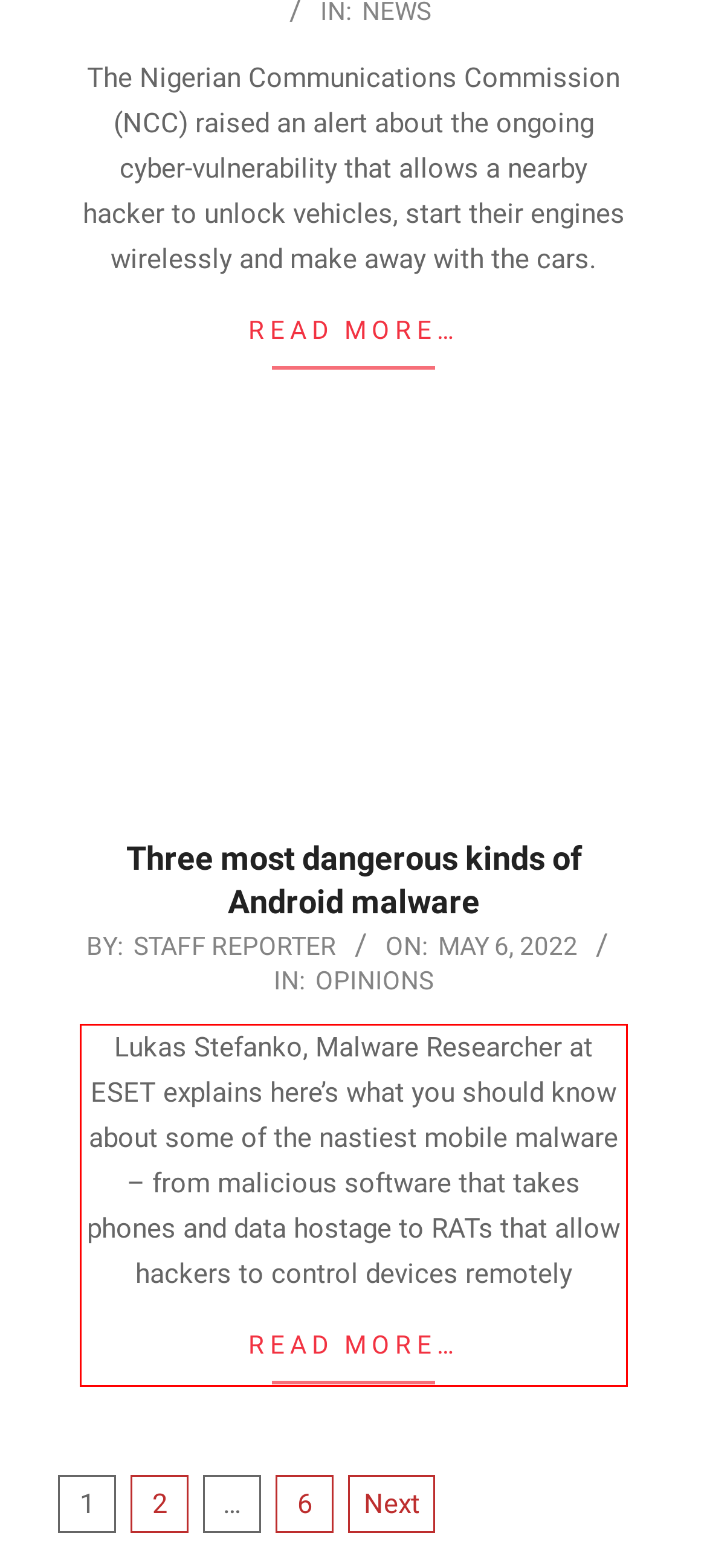Review the screenshot of the webpage and recognize the text inside the red rectangle bounding box. Provide the extracted text content.

Lukas Stefanko, Malware Researcher at ESET explains here’s what you should know about some of the nastiest mobile malware – from malicious software that takes phones and data hostage to RATs that allow hackers to control devices remotely READ MORE…